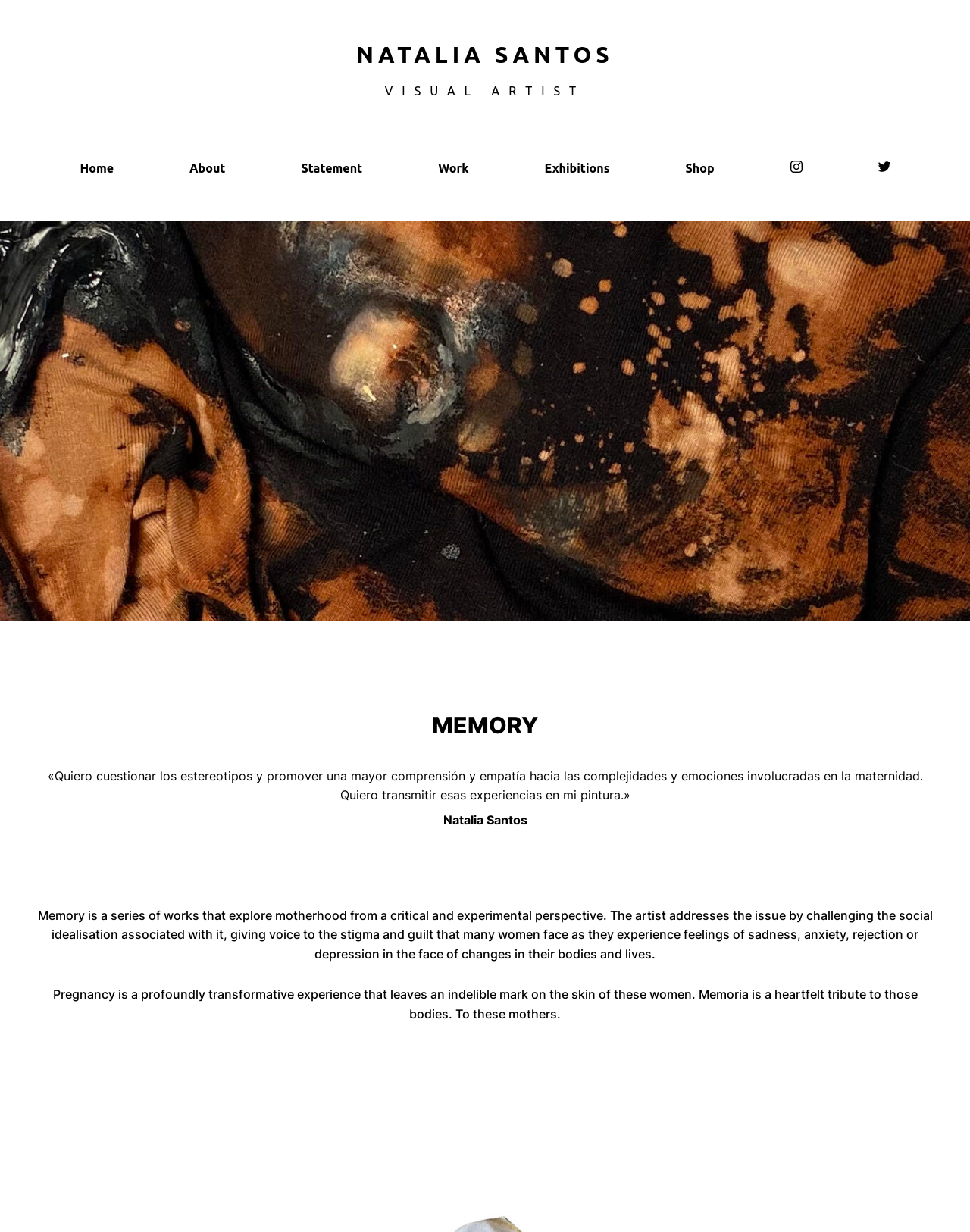Please reply with a single word or brief phrase to the question: 
How many navigation links are there?

7